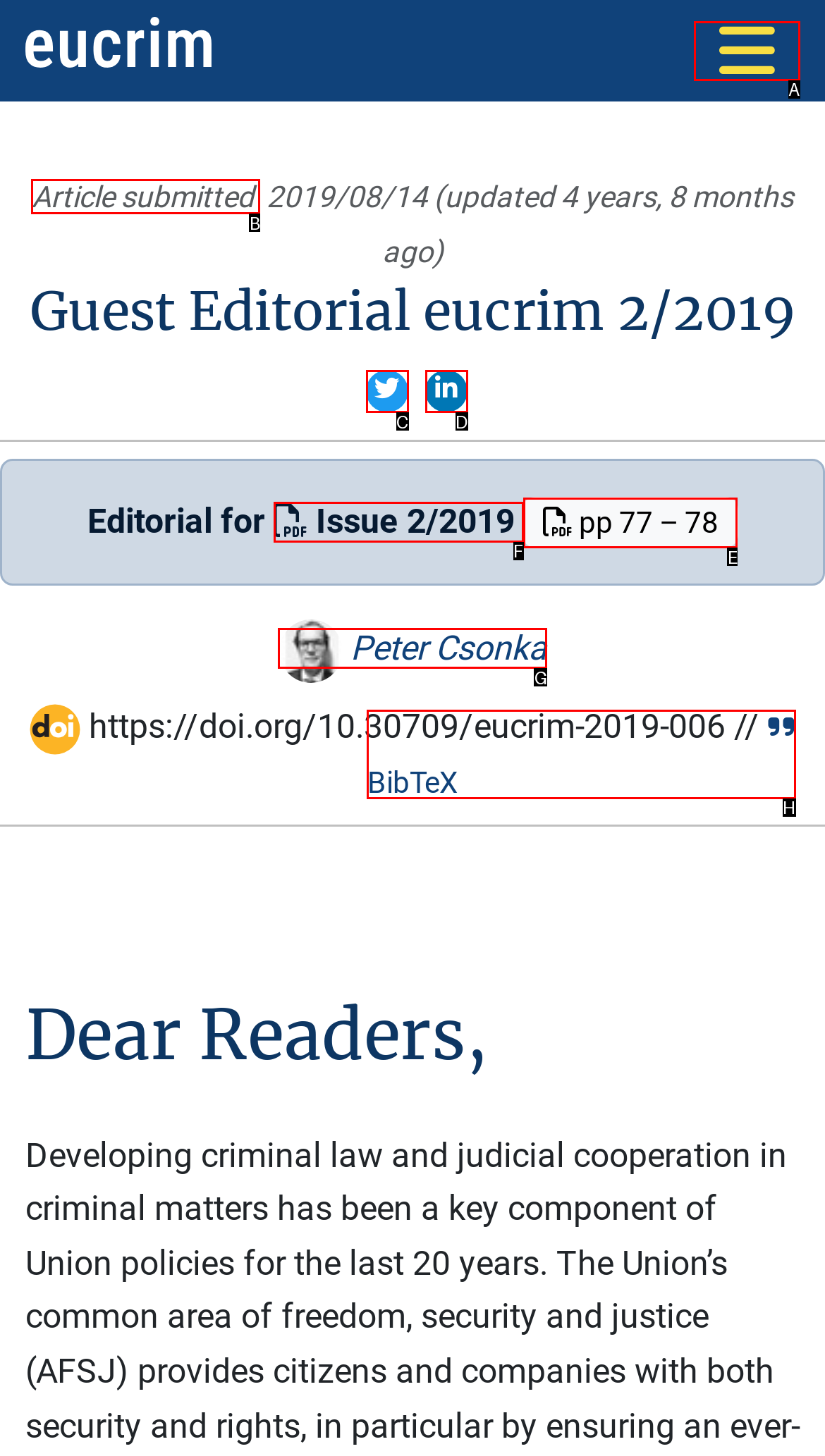Choose the letter of the element that should be clicked to complete the task: View the article submitted information
Answer with the letter from the possible choices.

B